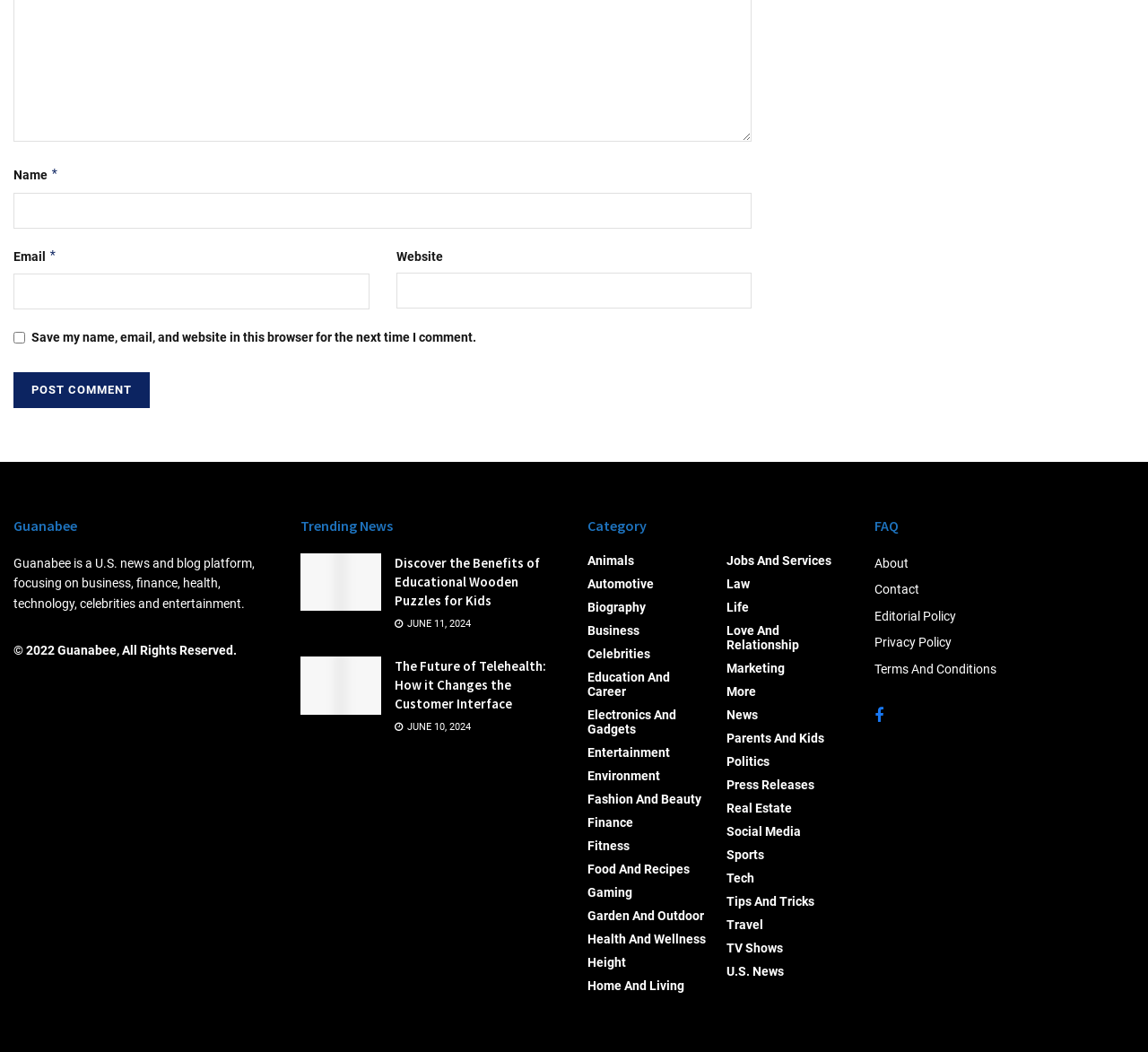From the webpage screenshot, predict the bounding box coordinates (top-left x, top-left y, bottom-right x, bottom-right y) for the UI element described here: Entertainment

[0.512, 0.705, 0.584, 0.719]